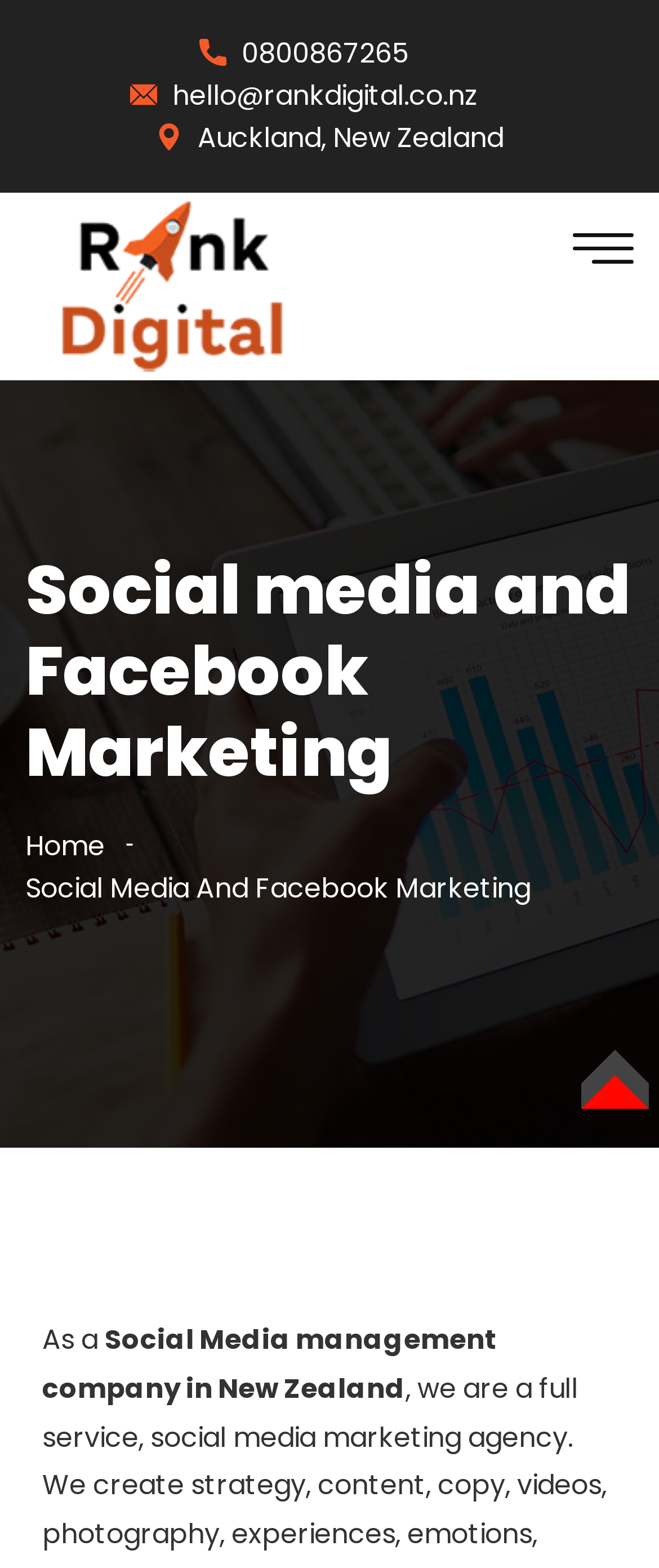Please extract the primary headline from the webpage.

Social media and Facebook Marketing